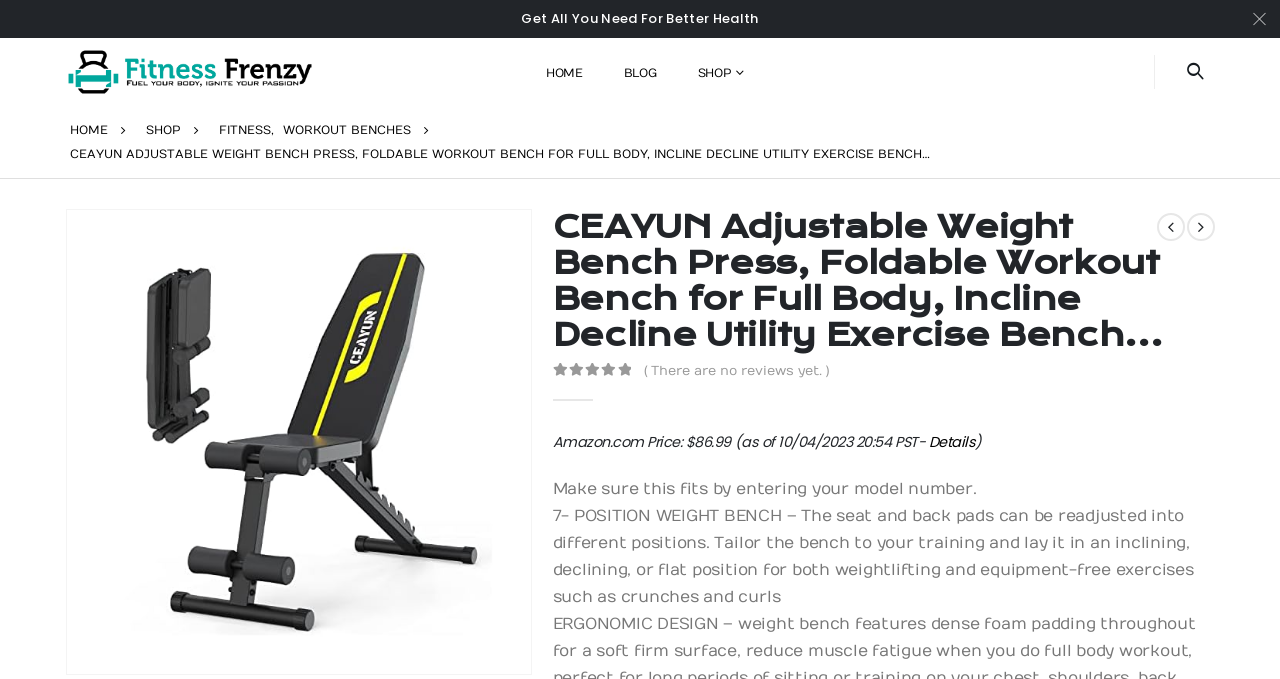Provide the bounding box coordinates of the HTML element described by the text: "Upcoming Events". The coordinates should be in the format [left, top, right, bottom] with values between 0 and 1.

None